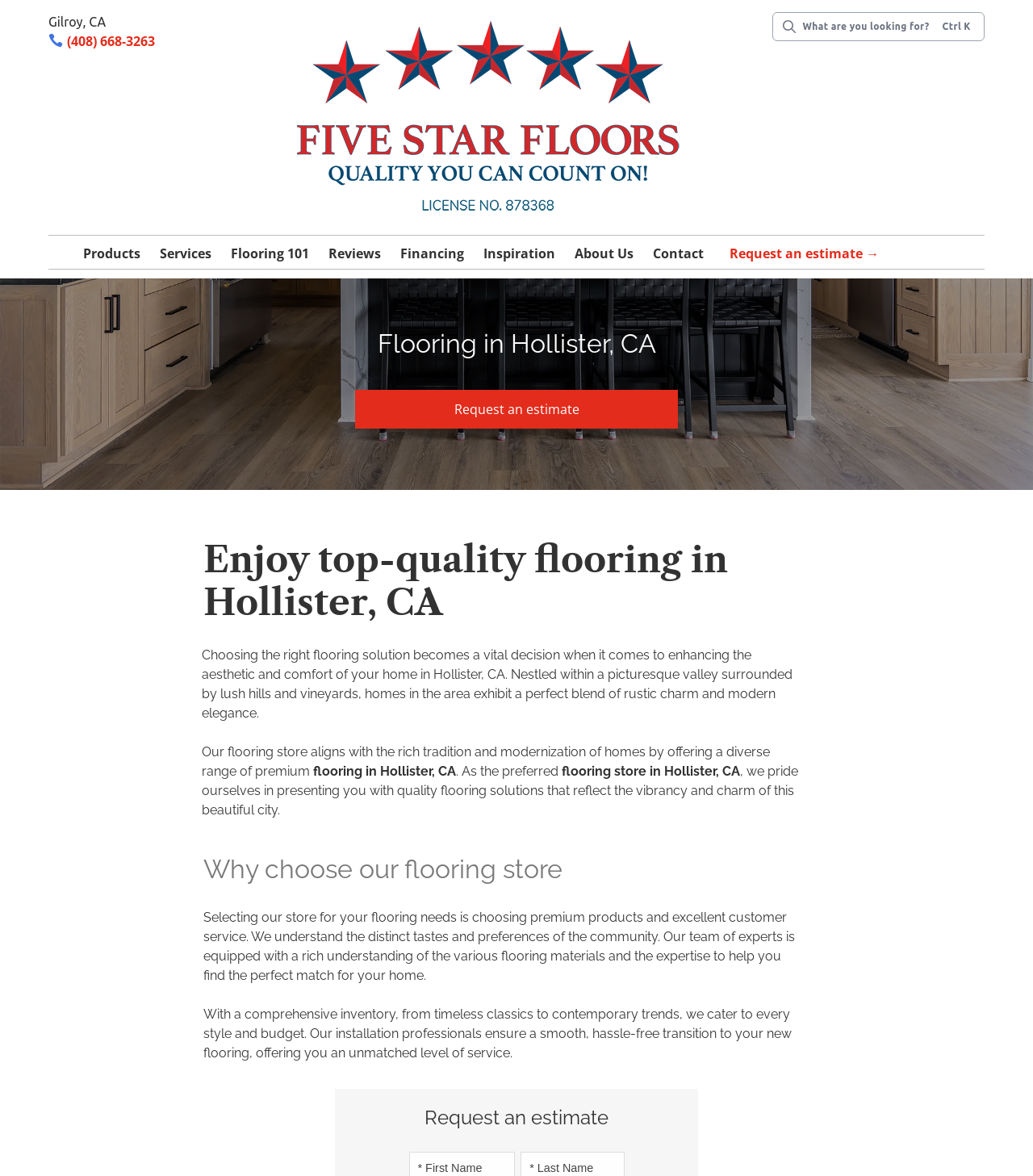Determine the bounding box of the UI element mentioned here: "Request an estimate →". The coordinates must be in the format [left, top, right, bottom] with values ranging from 0 to 1.

[0.706, 0.208, 0.953, 0.223]